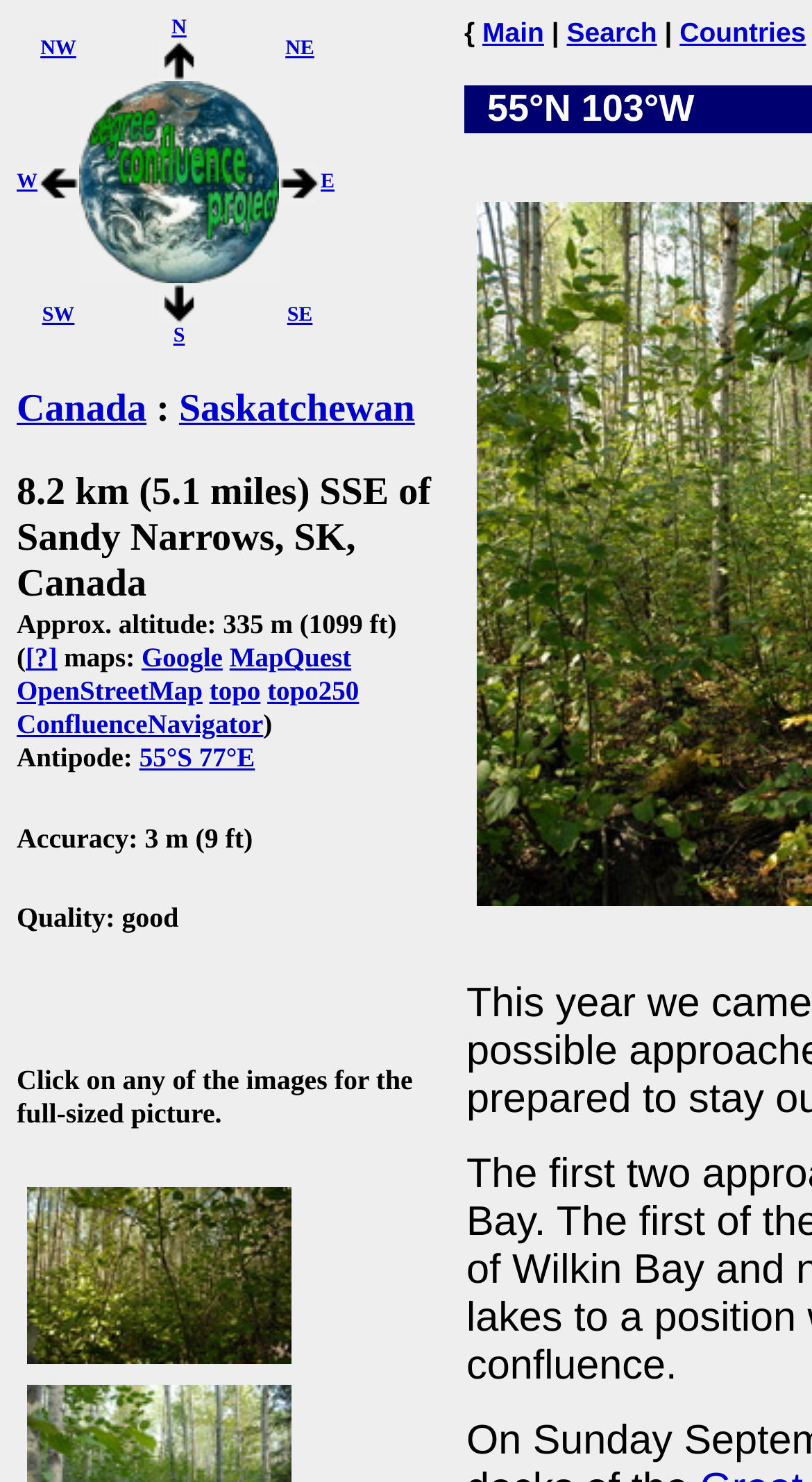Identify the bounding box coordinates of the HTML element based on this description: "55°S 77°E".

[0.171, 0.501, 0.314, 0.522]